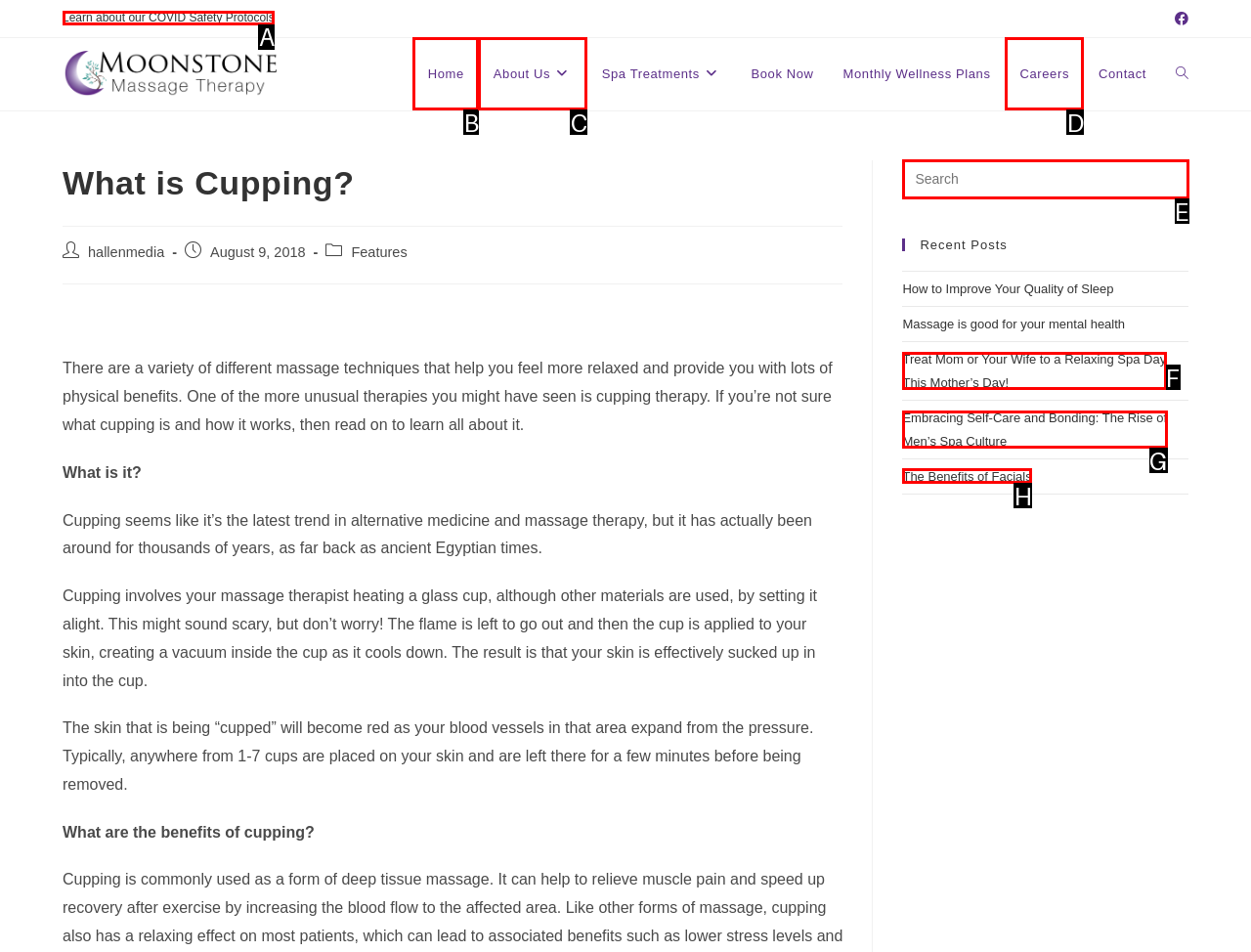From the provided choices, determine which option matches the description: aria-label="Insert search query" name="s" placeholder="Search". Respond with the letter of the correct choice directly.

E